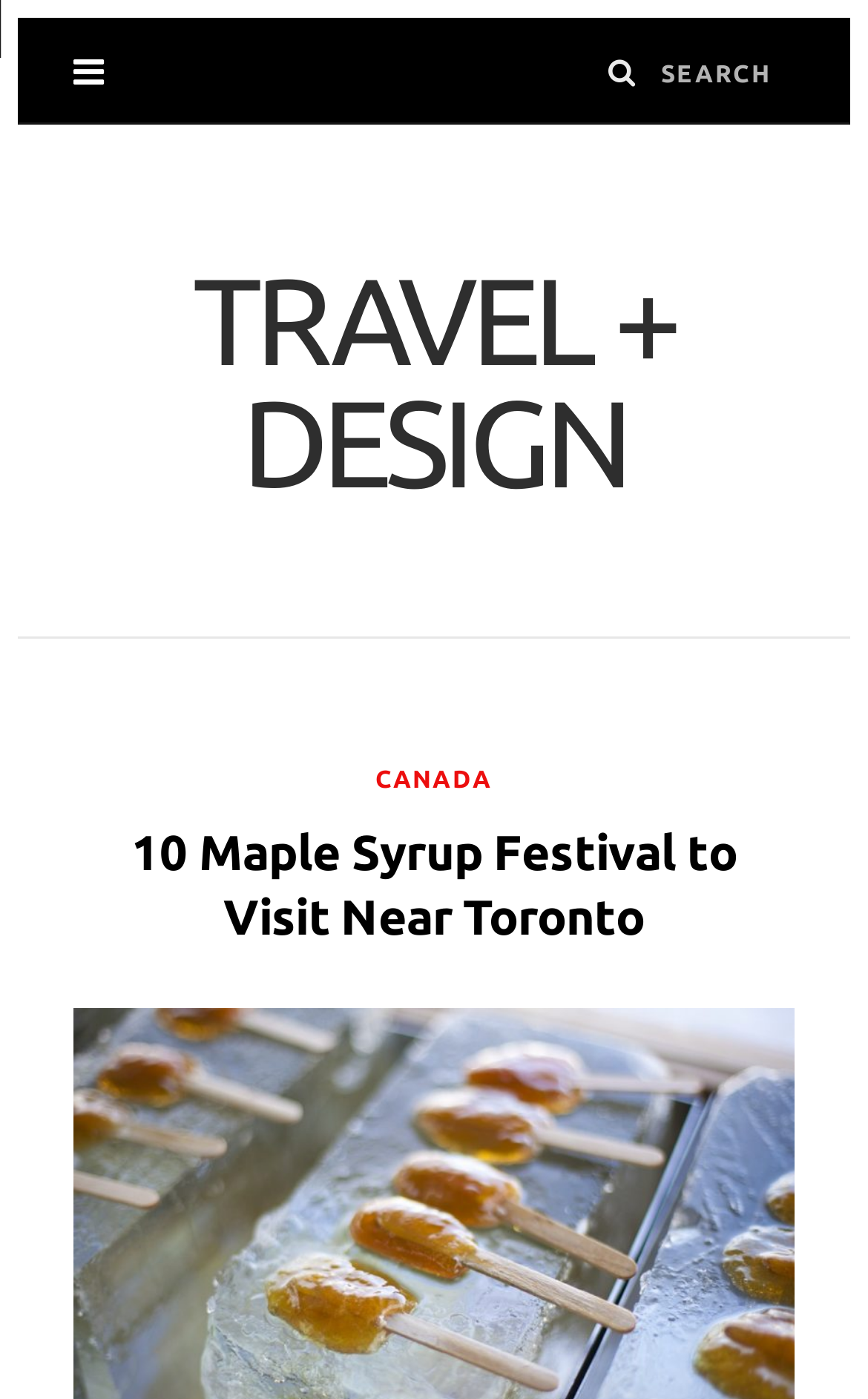What is the principal heading displayed on the webpage?

10 Maple Syrup Festival to Visit Near Toronto